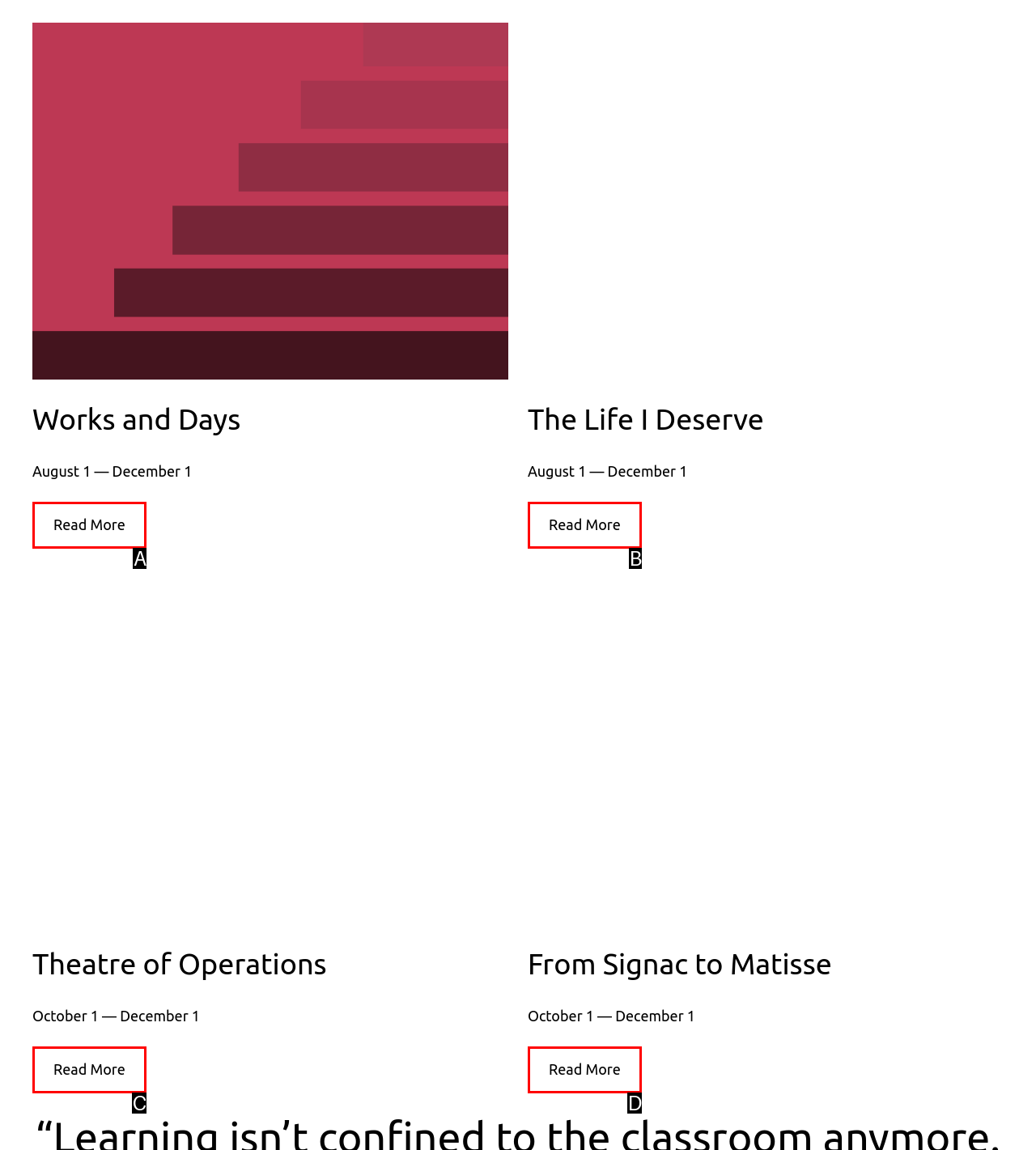Find the UI element described as: Read More
Reply with the letter of the appropriate option.

D